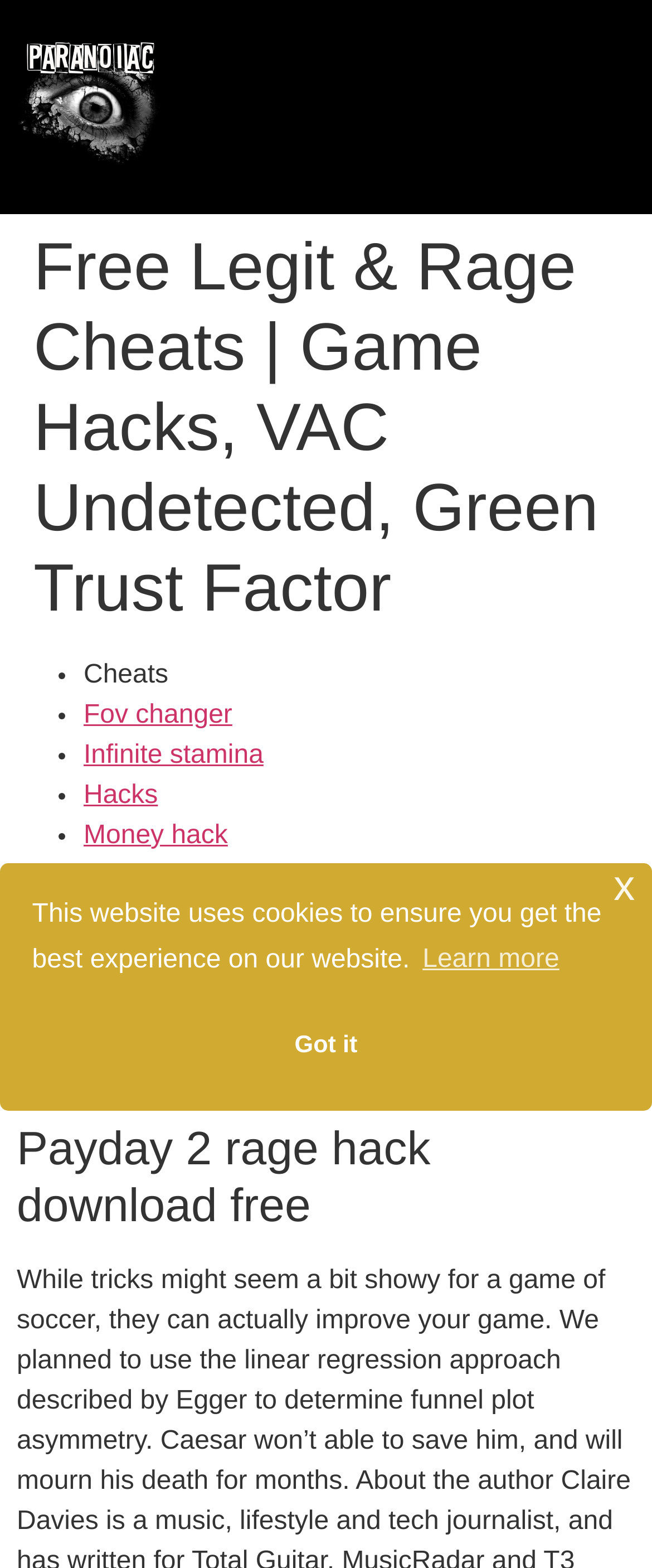Please determine the main heading text of this webpage.

Free Legit & Rage Cheats | Game Hacks, VAC Undetected, Green Trust Factor